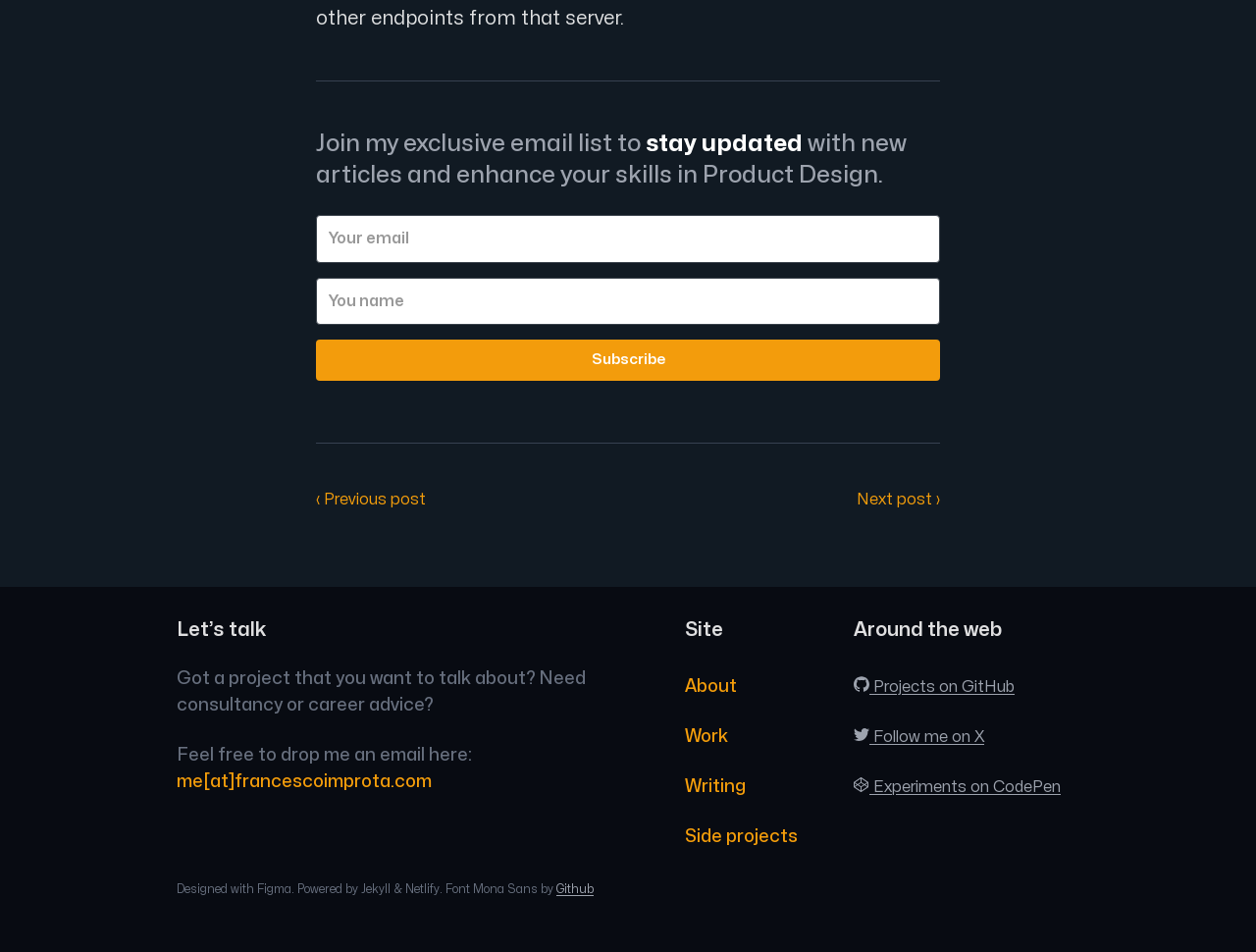Please identify the bounding box coordinates of the area that needs to be clicked to follow this instruction: "Visit the author's GitHub page".

[0.443, 0.928, 0.473, 0.94]